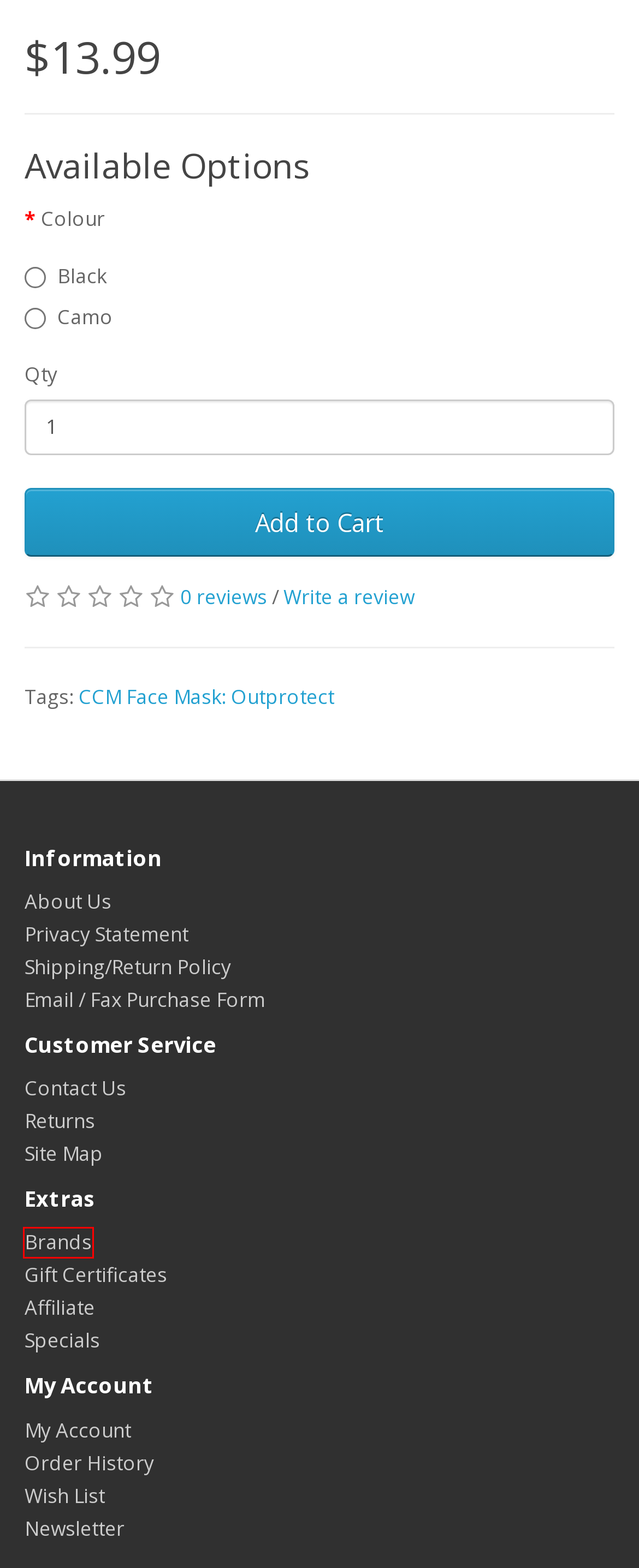You are given a screenshot of a webpage with a red bounding box around an element. Choose the most fitting webpage description for the page that appears after clicking the element within the red bounding box. Here are the candidates:
A. About Us
B. Special Offers
C. Privacy Statement
D. Find Your Favorite Brand
E. Figure8.ca shipping/return policy
F. Product Returns
G. Site Map
H. Email / Fax Purchase Form

D